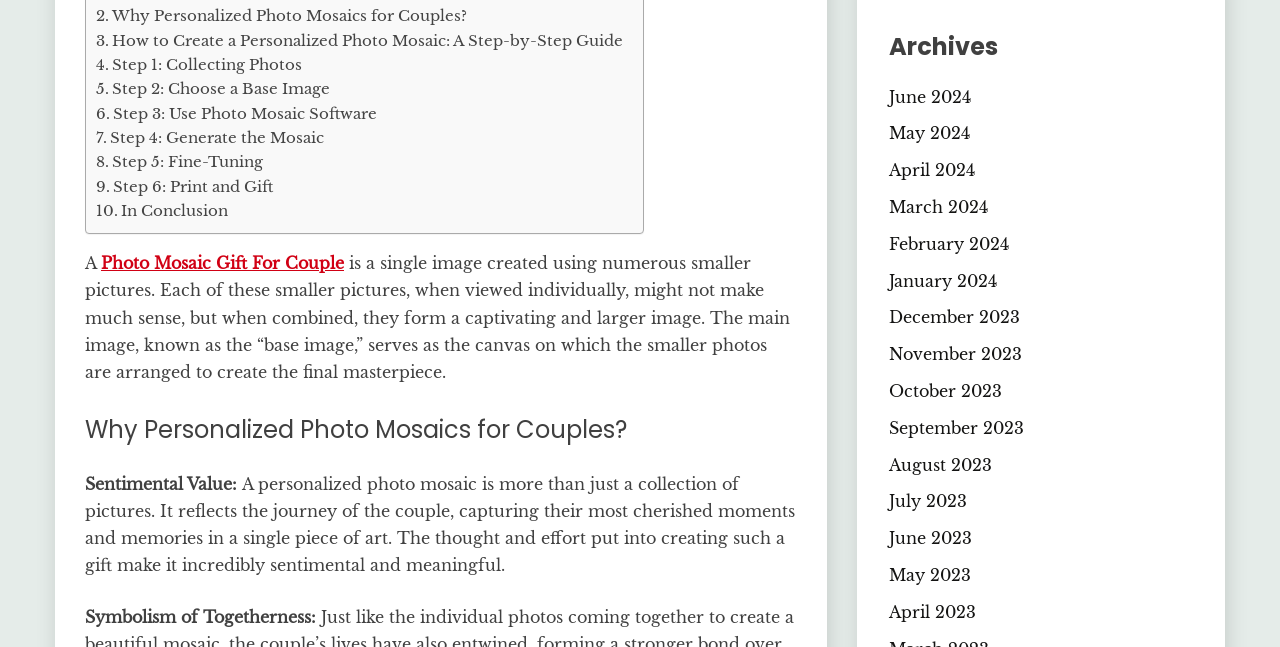Predict the bounding box coordinates of the area that should be clicked to accomplish the following instruction: "View archives for 'June 2024'". The bounding box coordinates should consist of four float numbers between 0 and 1, i.e., [left, top, right, bottom].

[0.694, 0.134, 0.758, 0.165]